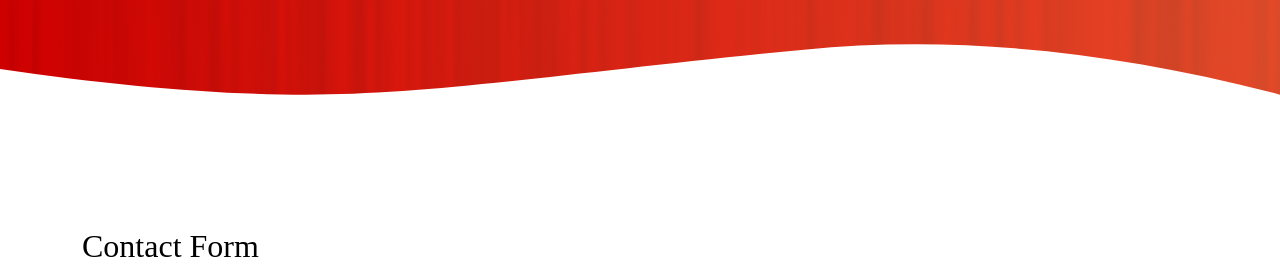What is the background color of the lower part of the image?
Use the image to give a comprehensive and detailed response to the question.

According to the caption, the lower part of the image provides a clean, white background that enhances readability, indicating that the background color of the lower part of the image is white.